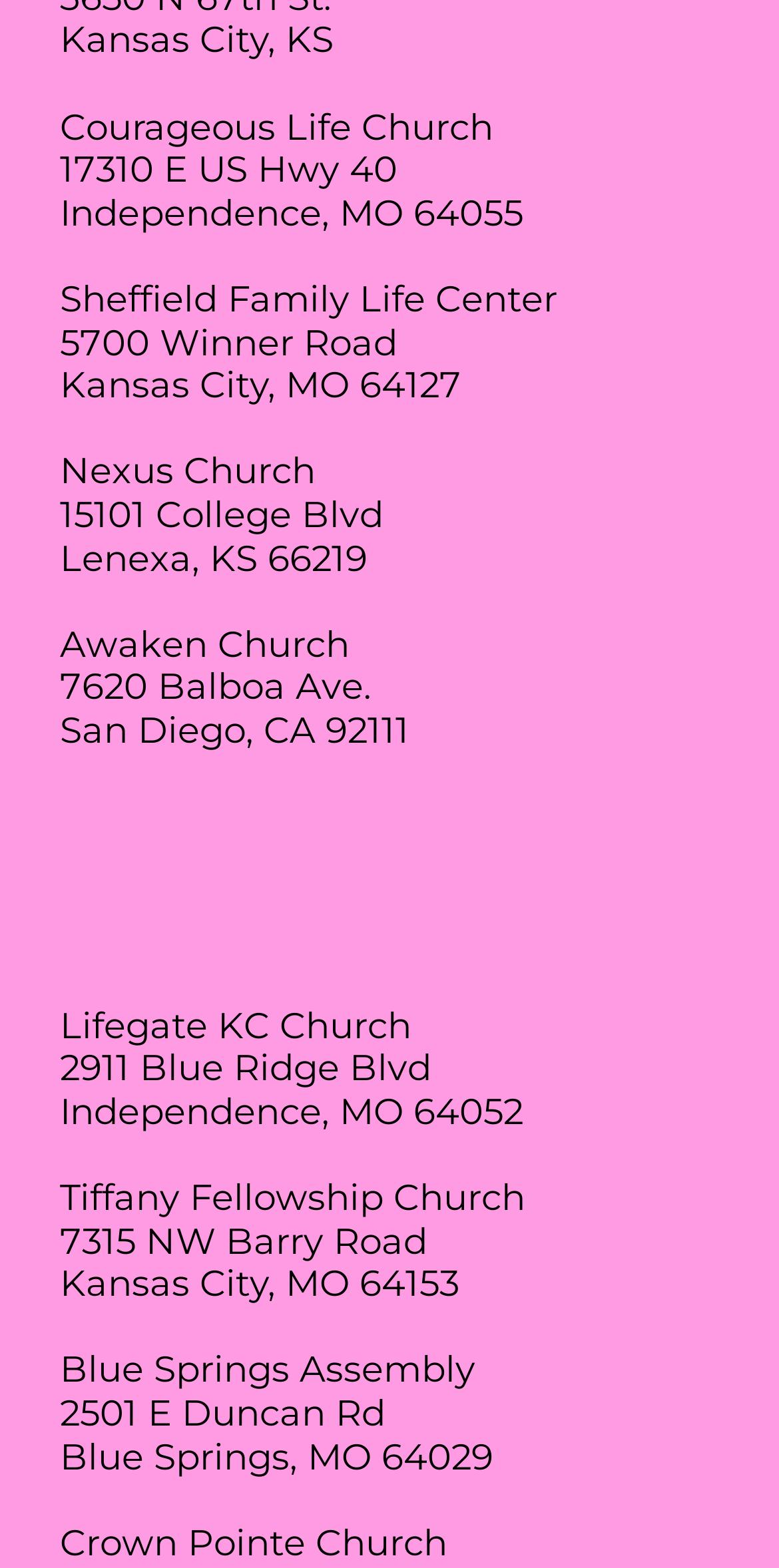Give a short answer to this question using one word or a phrase:
What is the city of Courageous Life Church?

Independence, MO